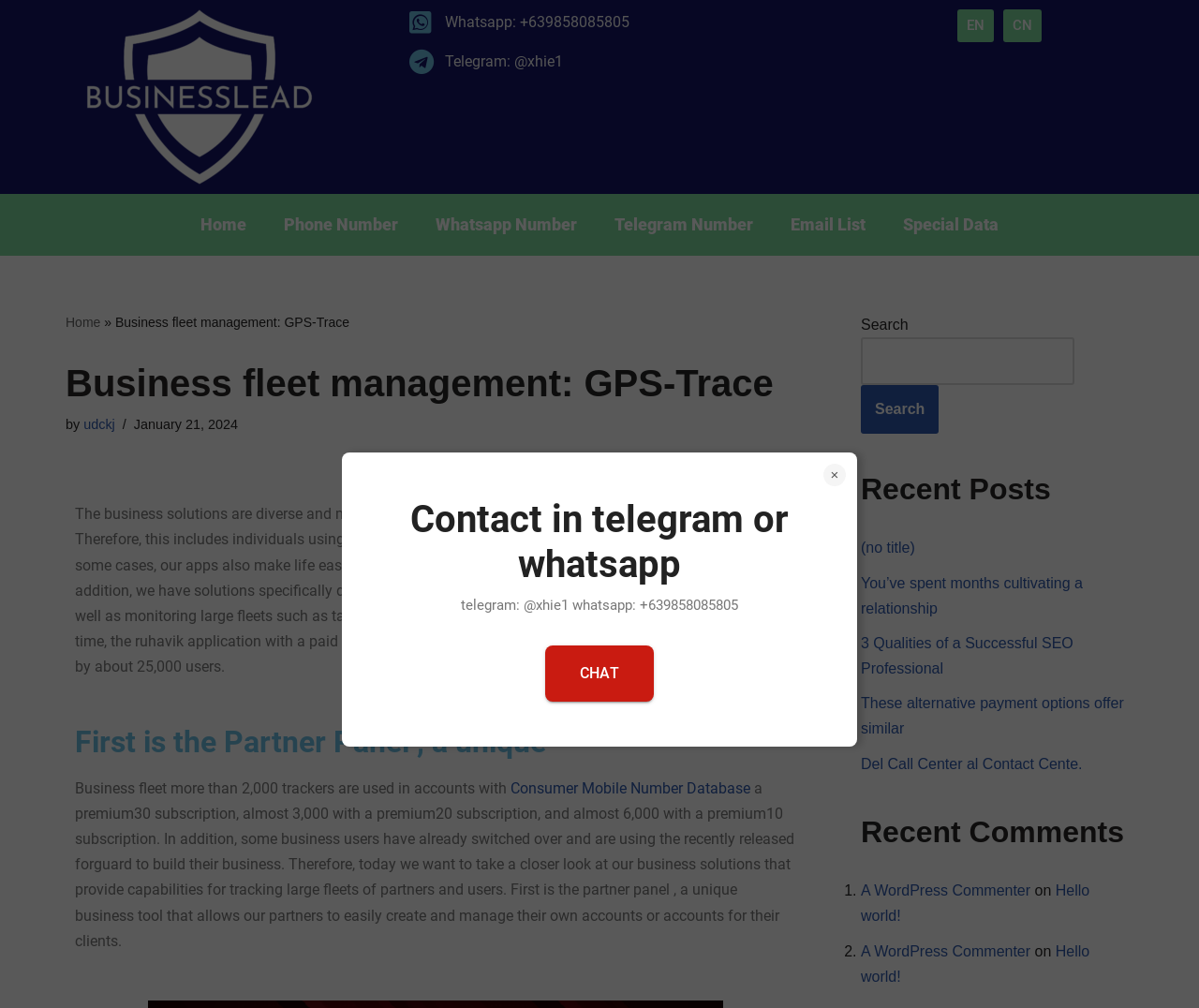Could you specify the bounding box coordinates for the clickable section to complete the following instruction: "Click the 'CHAT' button"?

[0.455, 0.64, 0.545, 0.696]